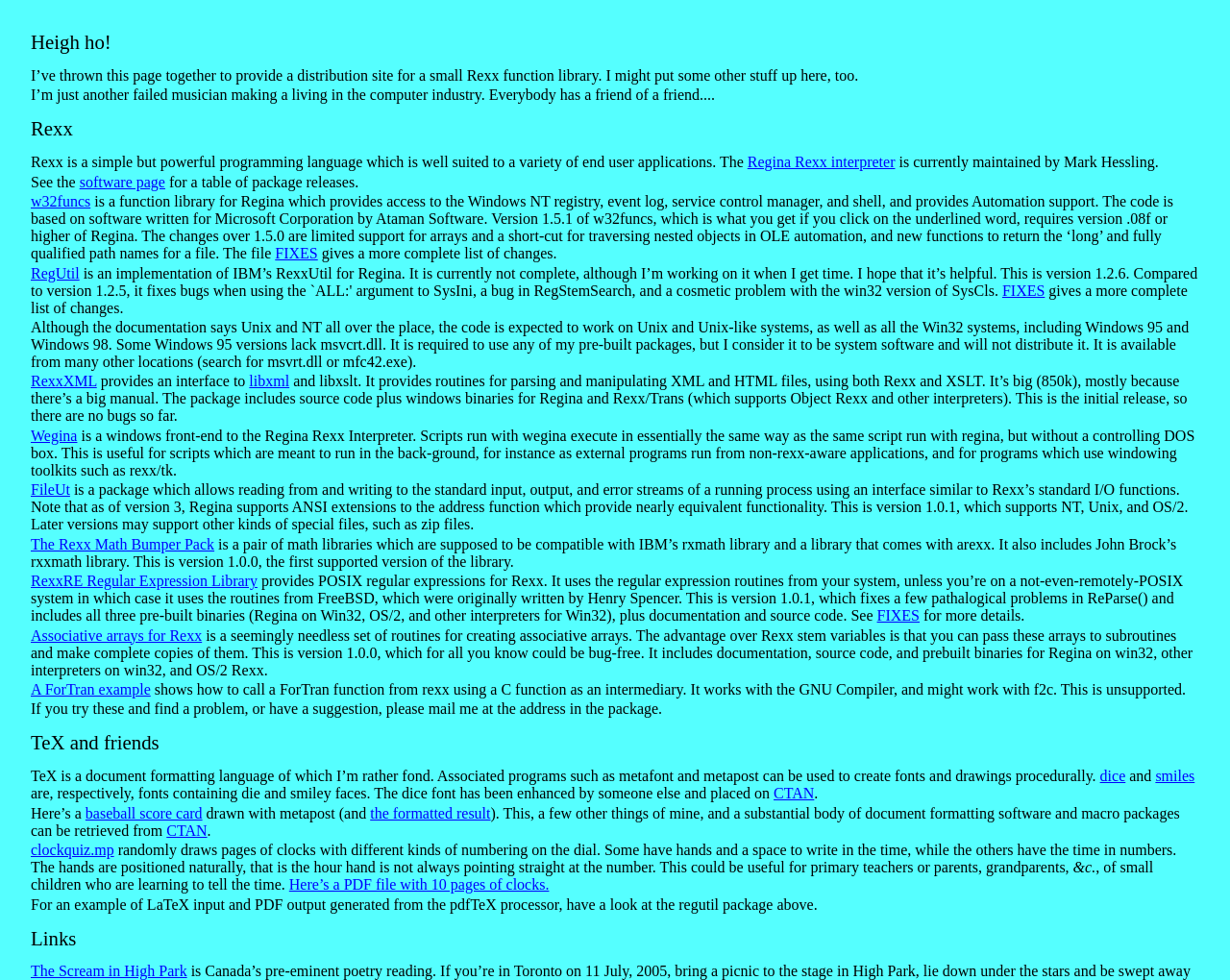Please give the bounding box coordinates of the area that should be clicked to fulfill the following instruction: "Explore 'The Rexx Math Bumper Pack'". The coordinates should be in the format of four float numbers from 0 to 1, i.e., [left, top, right, bottom].

[0.025, 0.547, 0.174, 0.563]